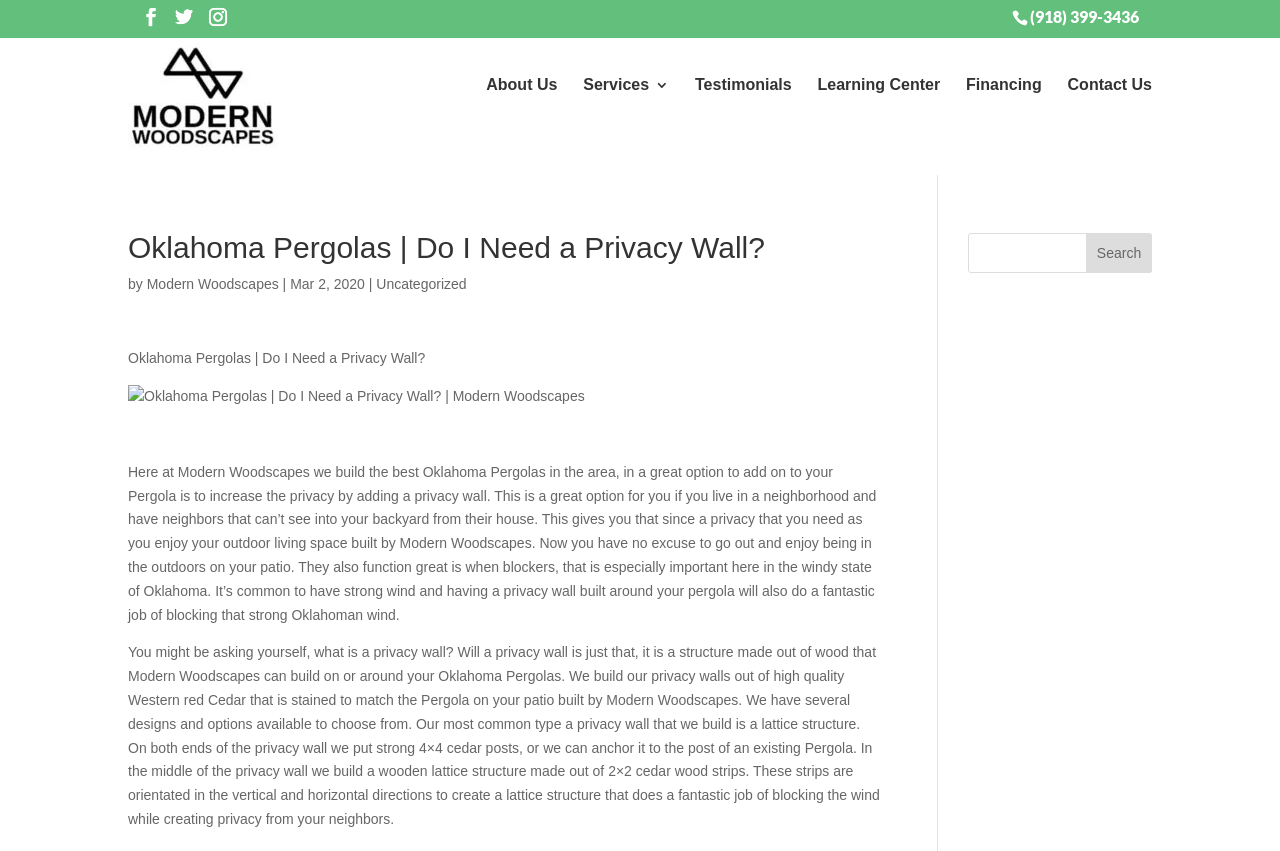What type of wood is used for privacy walls?
From the image, respond using a single word or phrase.

Western red Cedar